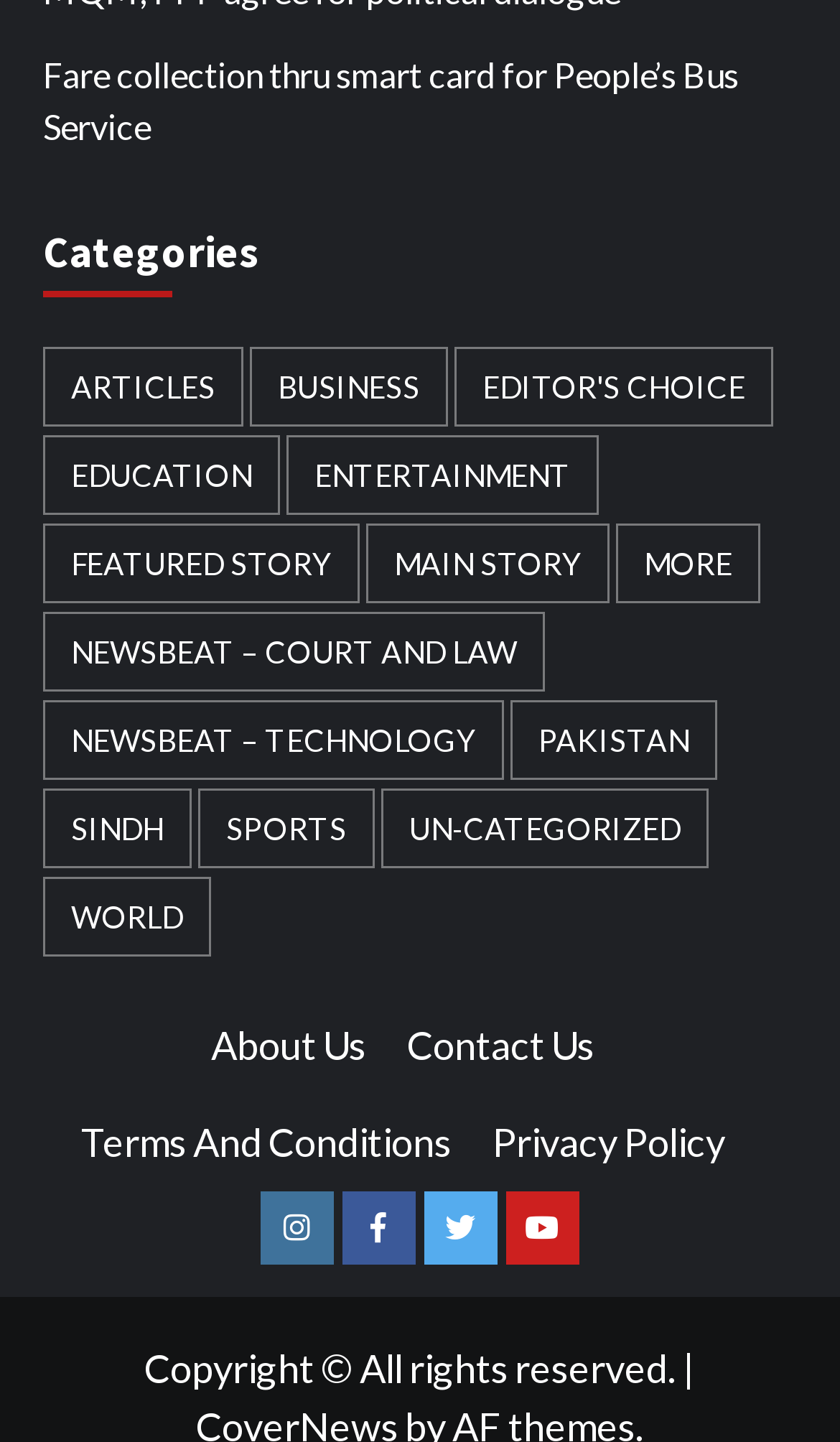Examine the screenshot and answer the question in as much detail as possible: How many categories are available?

I counted the number of links under the 'Categories' heading, and there are 15 links, each representing a category.